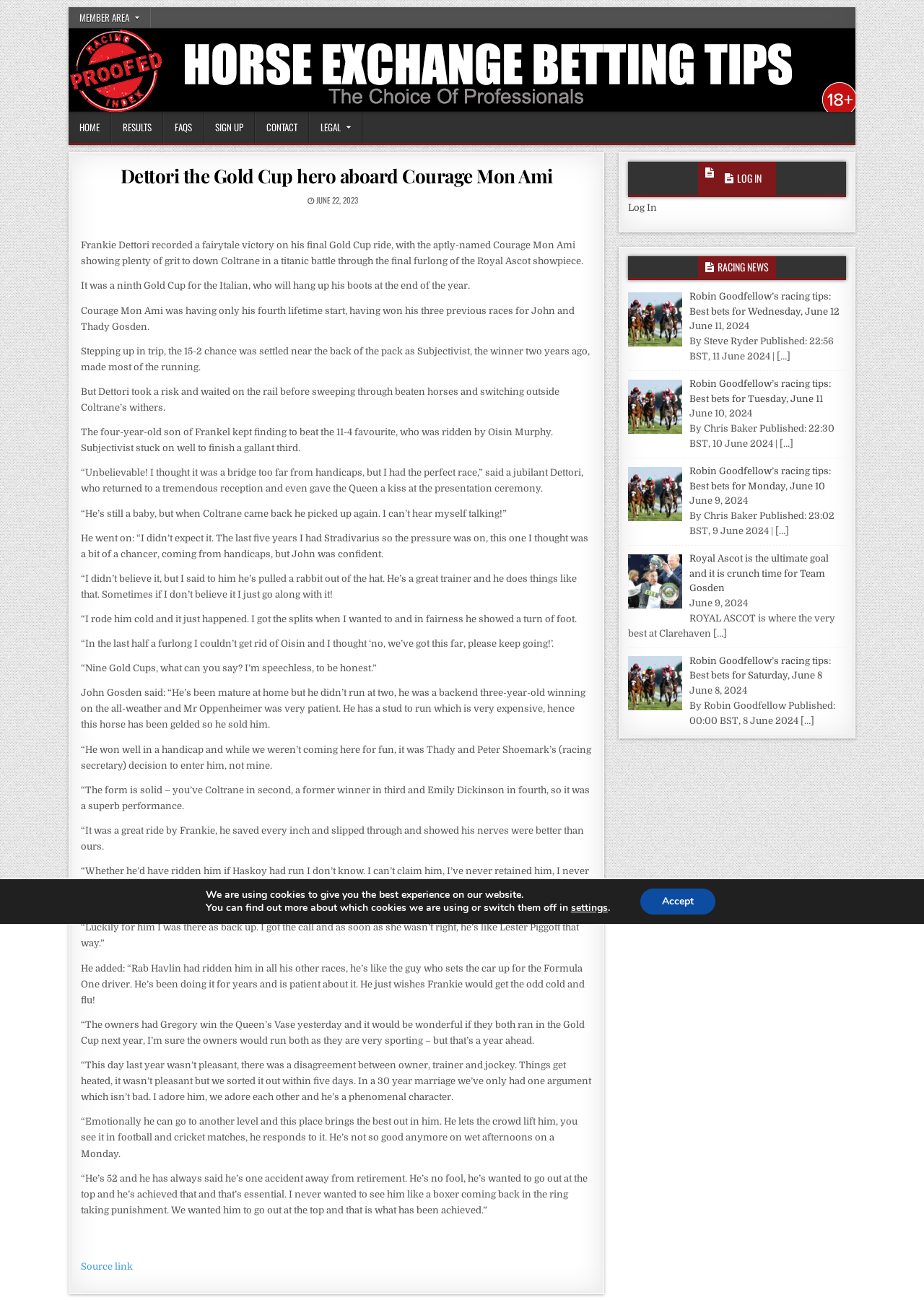Detail the webpage's structure and highlights in your description.

The webpage is about horse racing, specifically featuring an article about Frankie Dettori's victory in the Gold Cup. At the top of the page, there is a navigation menu with links to "MEMBER AREA", "HOME", "RESULTS", "FAQS", "SIGN UP", "CONTACT", and "LEGAL". Below the navigation menu, there is a large heading that reads "Dettori the Gold Cup hero aboard Courage Mon Ami".

The main article is divided into several paragraphs, with the first paragraph summarizing Dettori's victory. The article then goes on to describe the race, including the performance of Courage Mon Ami and the other horses. There are also quotes from Dettori and John Gosden, the trainer of Courage Mon Ami.

To the right of the article, there is a complementary section with a heading that reads "LOG IN" and a link to log in. Below this, there is a section with a heading that reads "RACING NEWS" and several links to other racing news articles.

At the bottom of the page, there is a GDPR cookie banner with a message about the use of cookies on the website and buttons to accept or adjust the settings.

Overall, the webpage is focused on providing news and information about horse racing, with a specific focus on Frankie Dettori's victory in the Gold Cup.